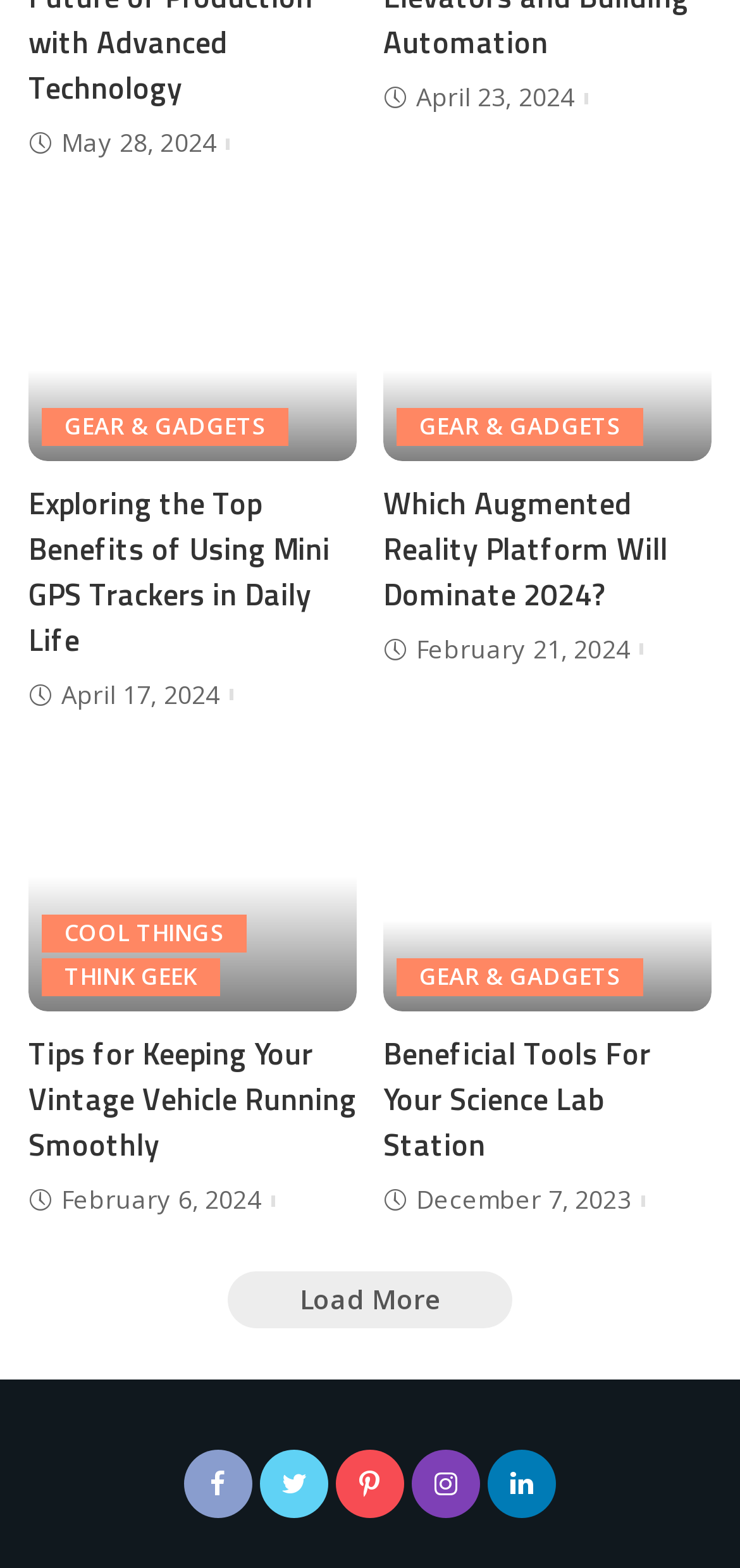What is the topic of the third article?
From the details in the image, answer the question comprehensively.

The third article has a heading element with the text 'Exploring the Top Benefits of Using Mini GPS Trackers in Daily Life', which indicates the topic of the article.